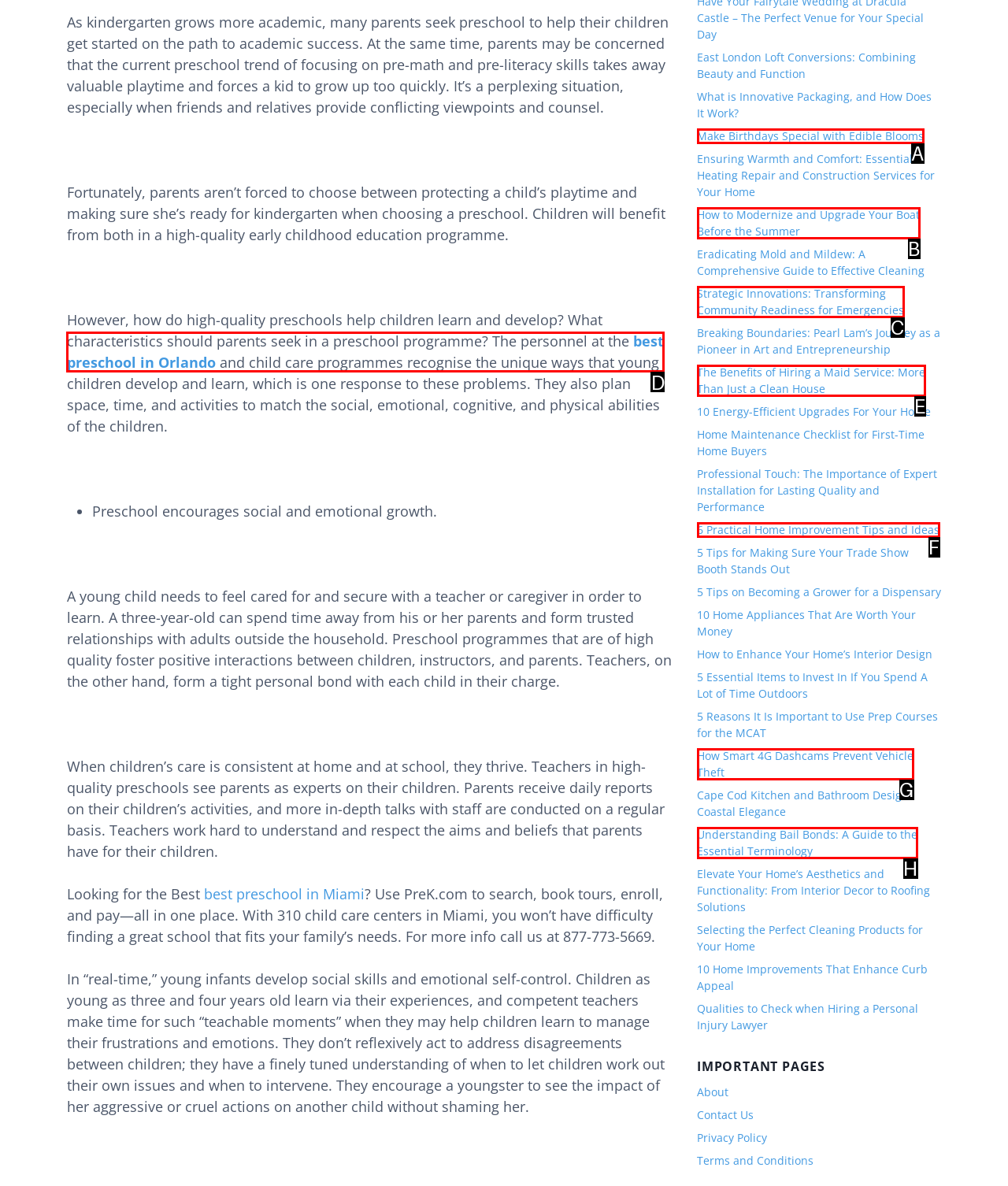Choose the HTML element that should be clicked to accomplish the task: Click the link to learn about the best preschool in Orlando. Answer with the letter of the chosen option.

D